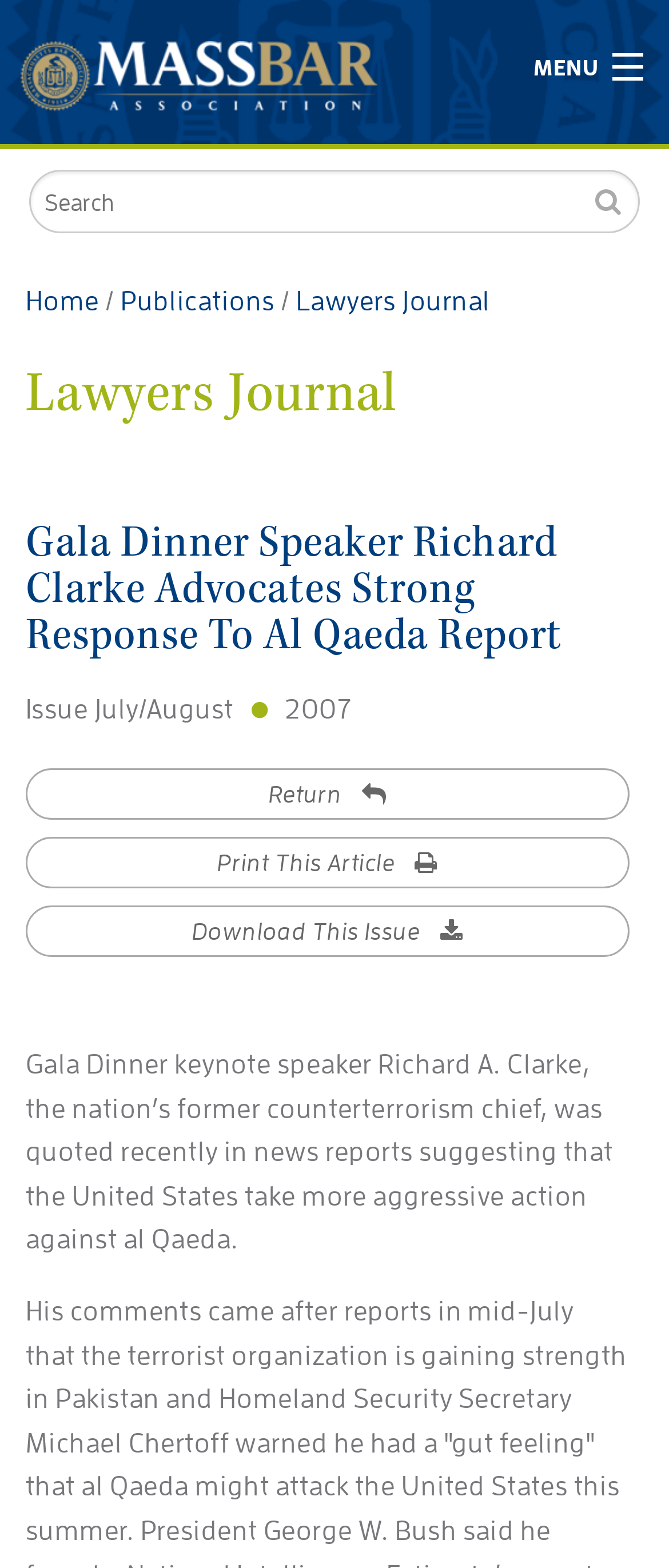Given the description MBA News, predict the bounding box coordinates of the UI element. Ensure the coordinates are in the format (top-left x, top-left y, bottom-right x, bottom-right y) and all values are between 0 and 1.

[0.041, 0.091, 0.225, 0.171]